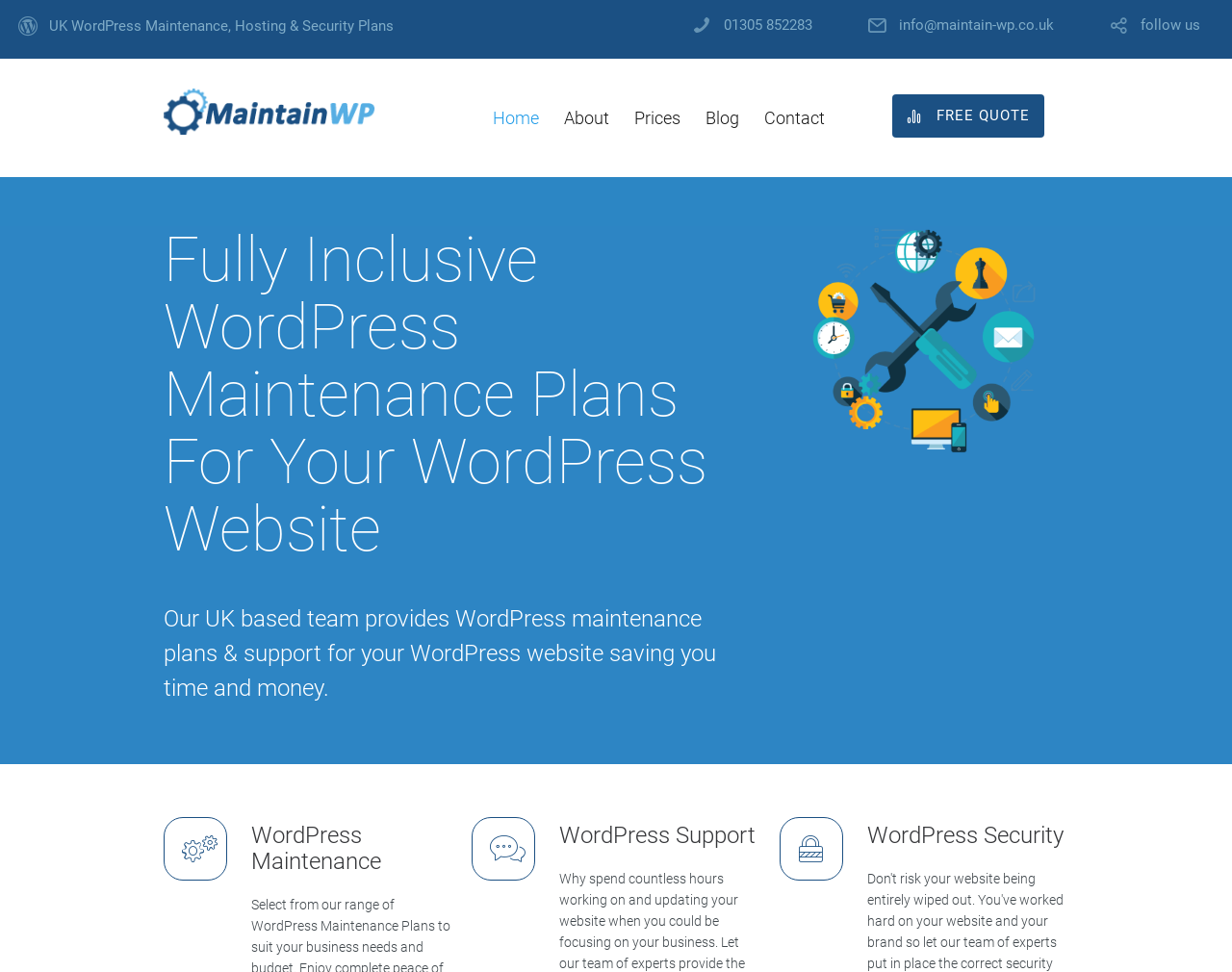Determine the bounding box coordinates of the UI element described below. Use the format (top-left x, top-left y, bottom-right x, bottom-right y) with floating point numbers between 0 and 1: info@maintain-wp.co.uk

[0.73, 0.018, 0.856, 0.035]